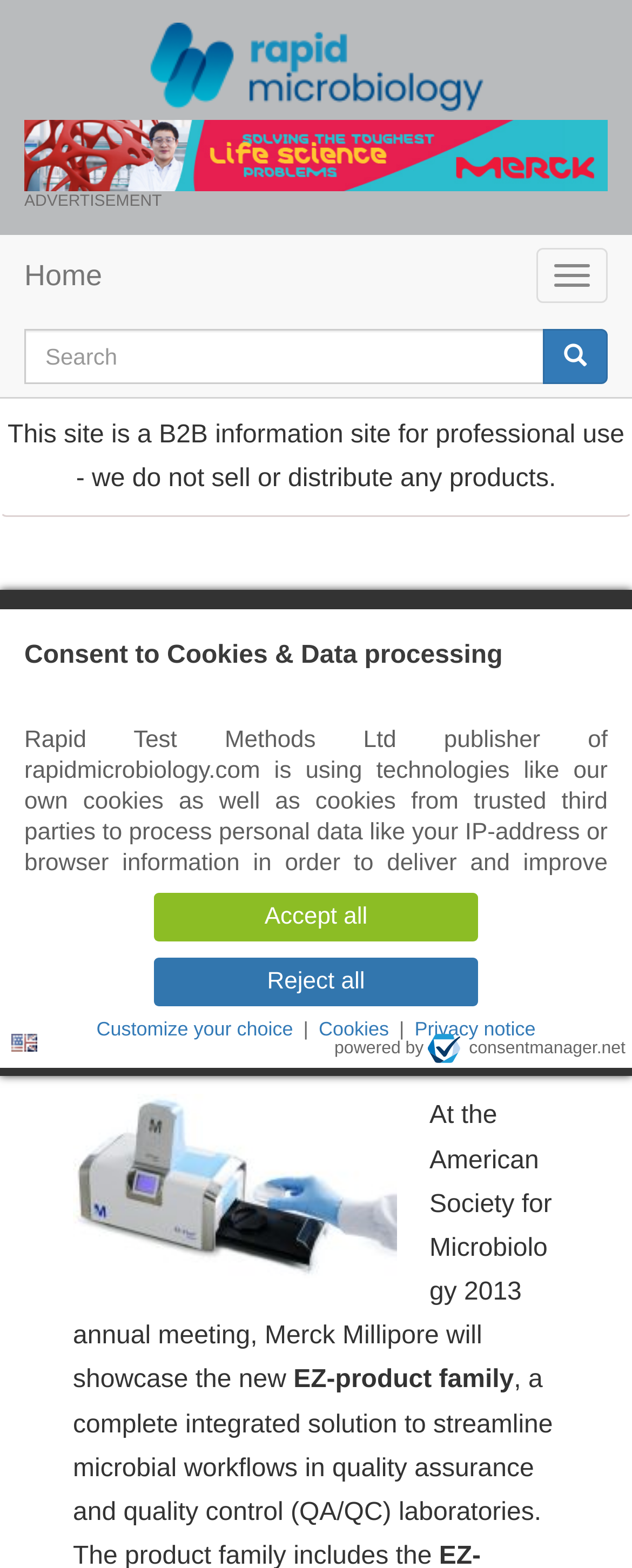Please determine the bounding box coordinates of the element to click on in order to accomplish the following task: "View Merck information". Ensure the coordinates are four float numbers ranging from 0 to 1, i.e., [left, top, right, bottom].

[0.038, 0.076, 0.962, 0.122]